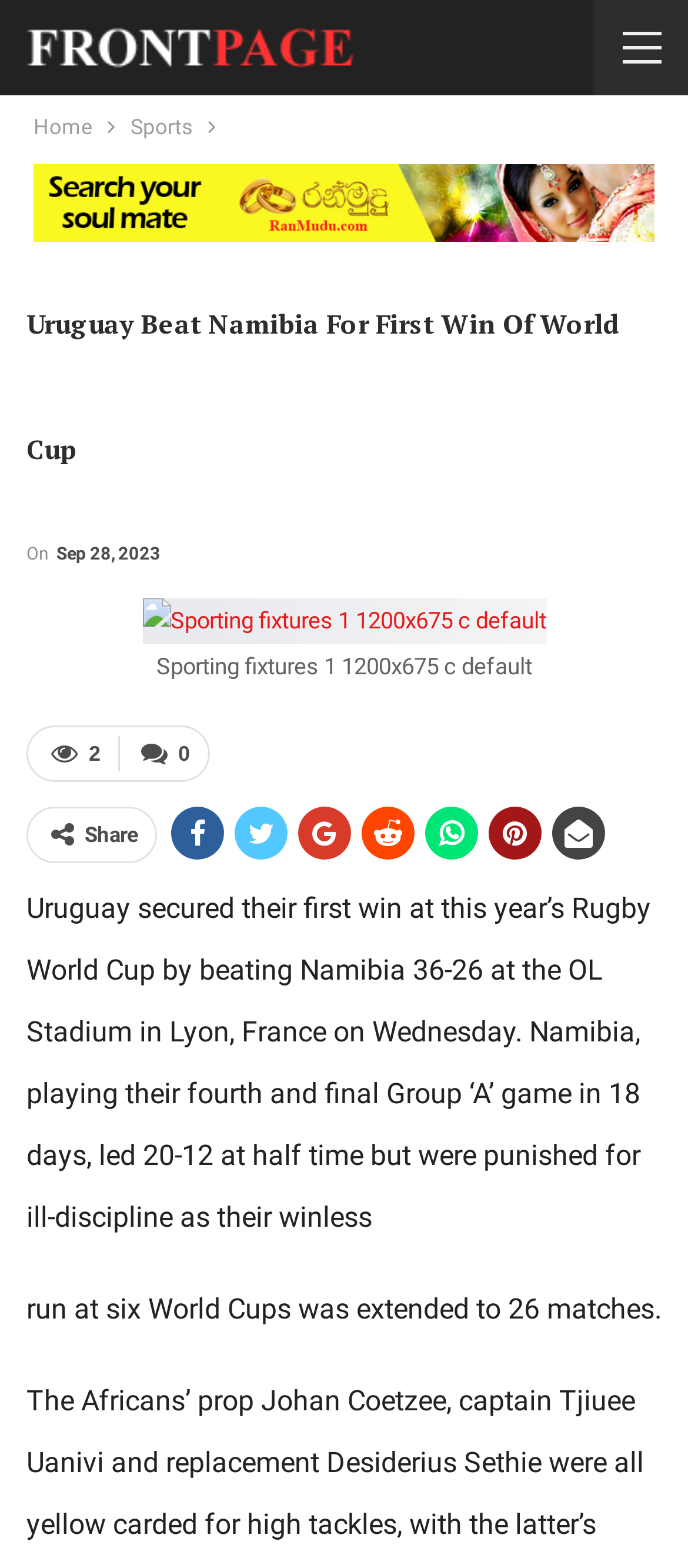Locate the UI element described by Home and provide its bounding box coordinates. Use the format (top-left x, top-left y, bottom-right x, bottom-right y) with all values as floating point numbers between 0 and 1.

[0.049, 0.069, 0.133, 0.093]